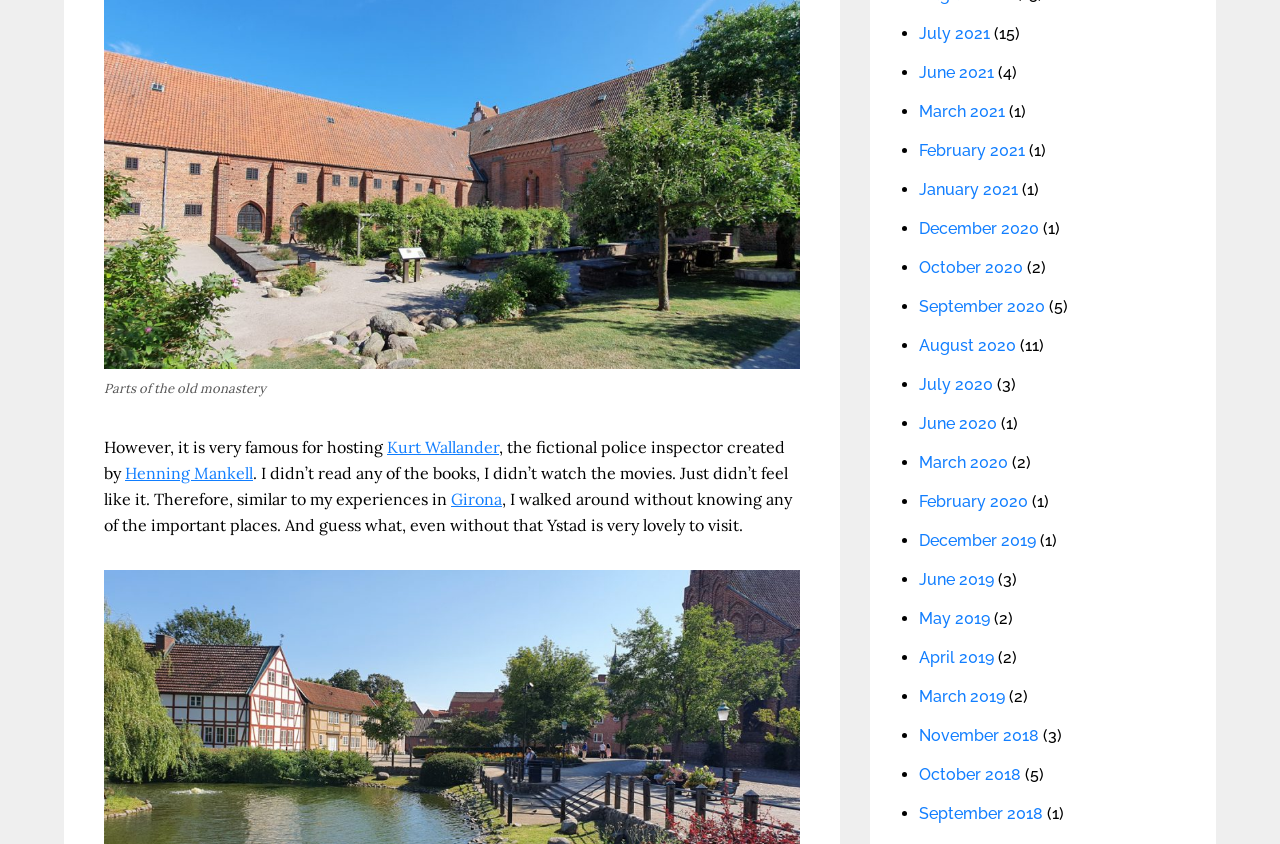Can you identify the bounding box coordinates of the clickable region needed to carry out this instruction: 'Explore Ystad'? The coordinates should be four float numbers within the range of 0 to 1, stated as [left, top, right, bottom].

[0.352, 0.579, 0.392, 0.603]